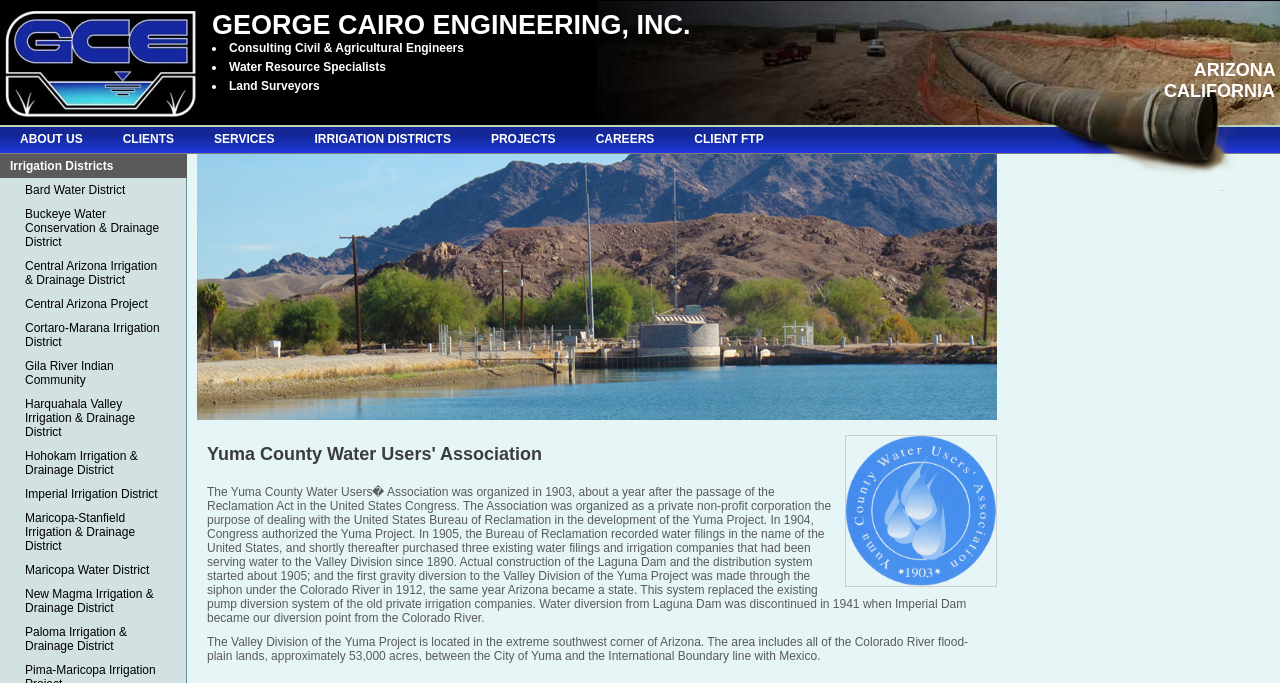Can you find the bounding box coordinates of the area I should click to execute the following instruction: "Click on ABOUT US"?

[0.0, 0.186, 0.08, 0.221]